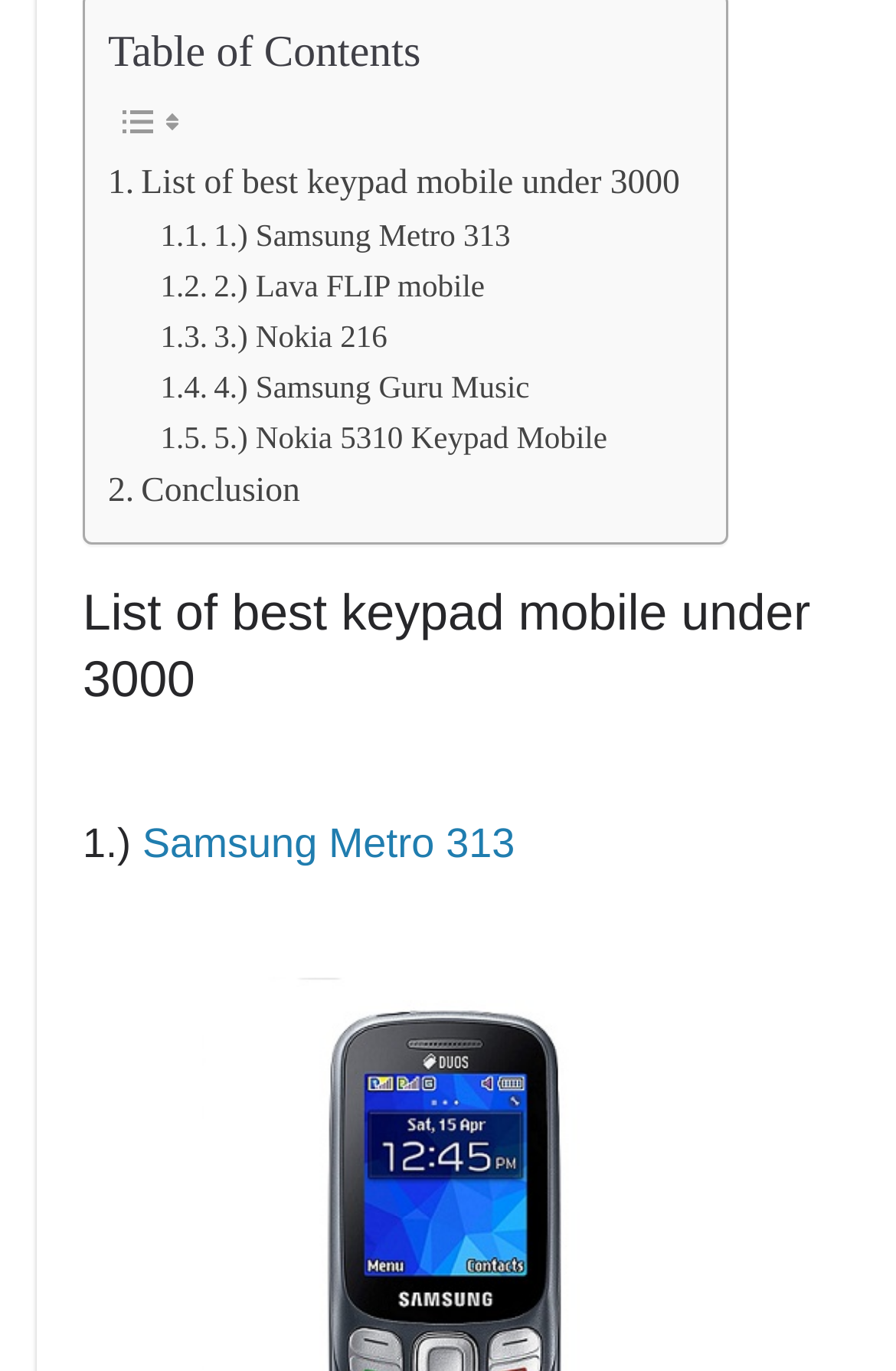How many keypad mobiles are listed?
Using the image, elaborate on the answer with as much detail as possible.

I counted the number of links starting with a number (e.g. '1.) Samsung Metro 313') and found 5 keypad mobiles listed.